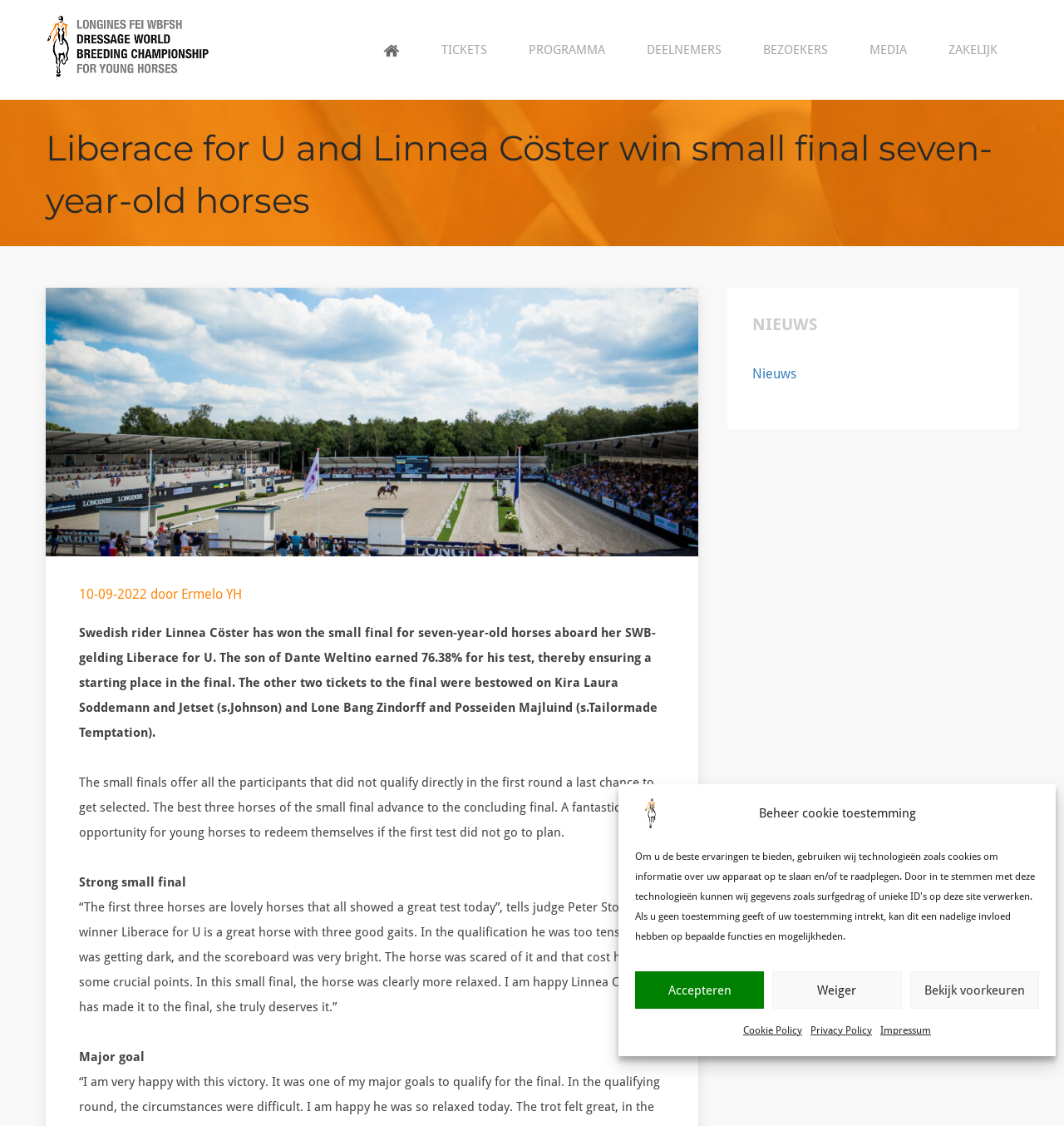Please indicate the bounding box coordinates for the clickable area to complete the following task: "Click on 'Leave a Reply'". The coordinates should be specified as four float numbers between 0 and 1, i.e., [left, top, right, bottom].

None